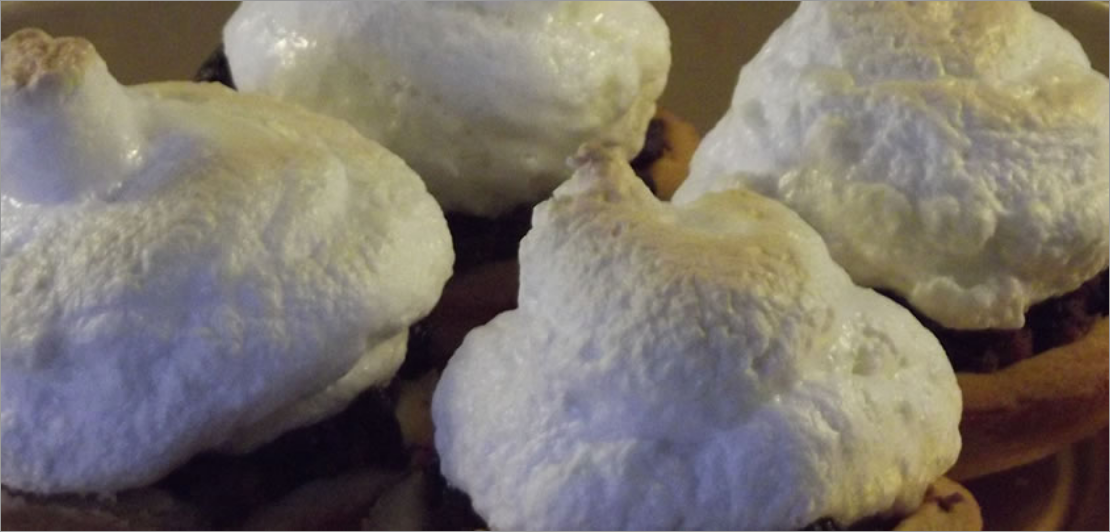What is likely to be in the filling of the pies?
Refer to the image and answer the question using a single word or phrase.

dried fruits and seasonal ingredients